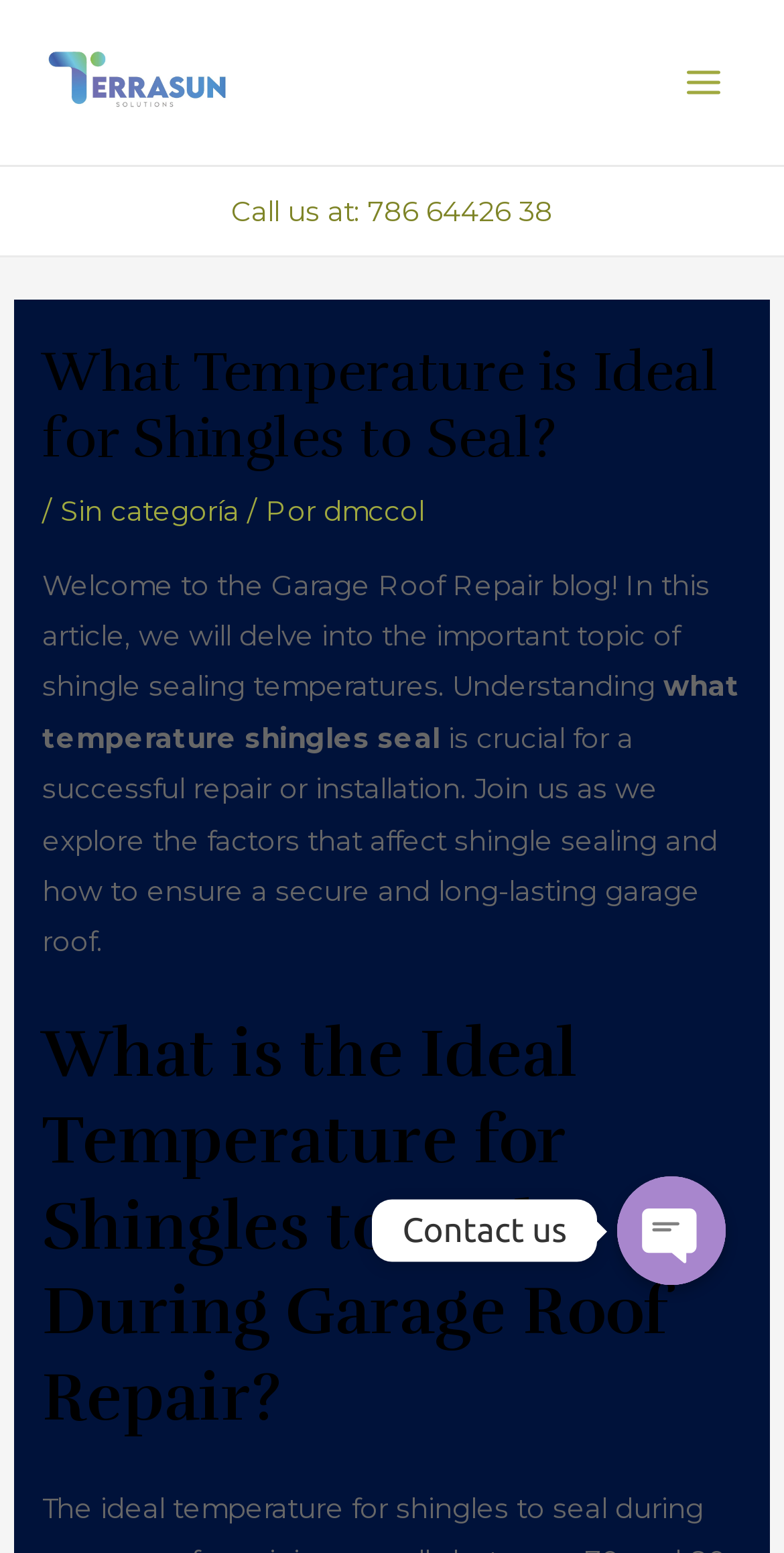Review the image closely and give a comprehensive answer to the question: What is the phone number to call for garage roof repair?

I found the phone number by looking at the static text element that says 'Call us at: 786 64426 38'.